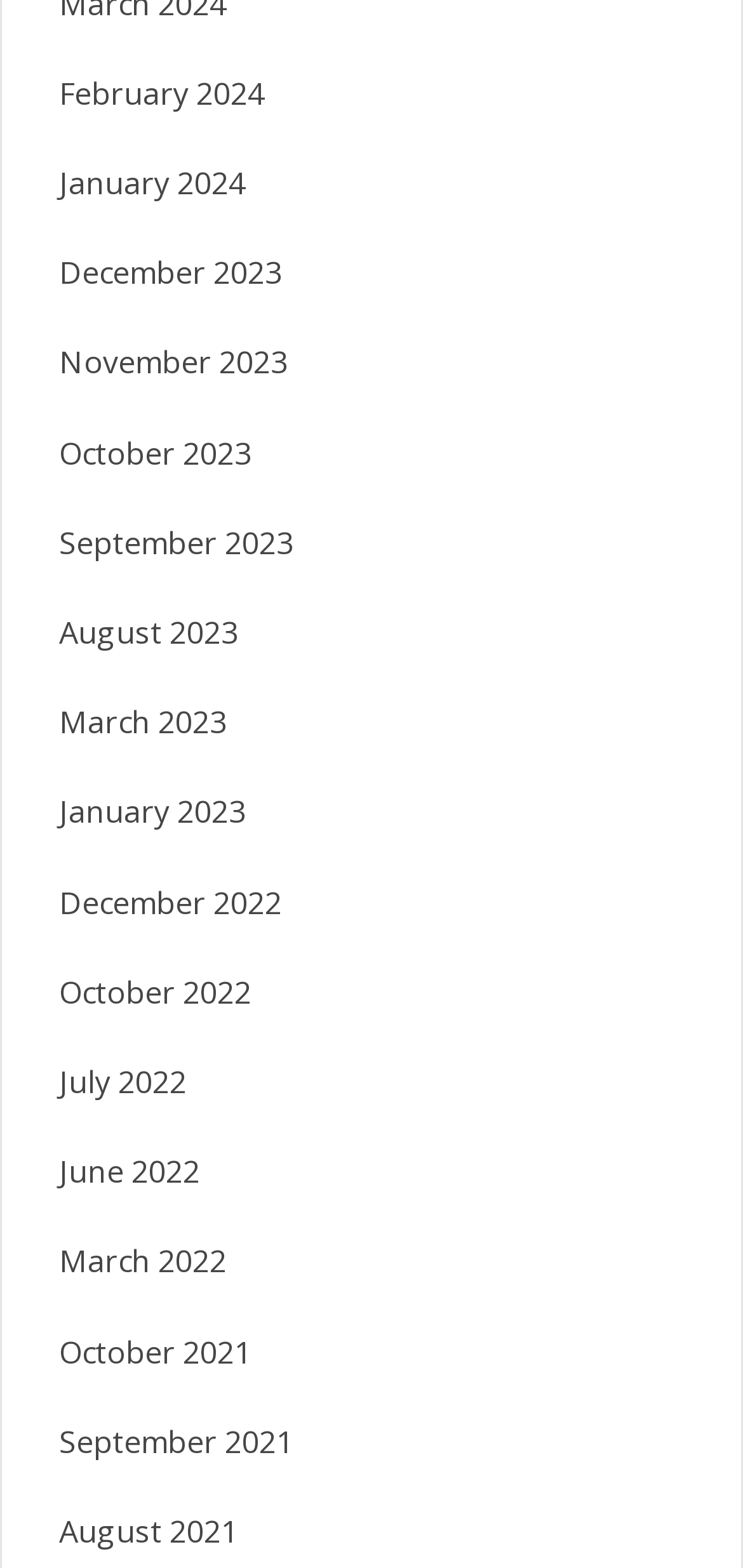Please locate the bounding box coordinates for the element that should be clicked to achieve the following instruction: "Subscribe to NEWSLETTER". Ensure the coordinates are given as four float numbers between 0 and 1, i.e., [left, top, right, bottom].

None